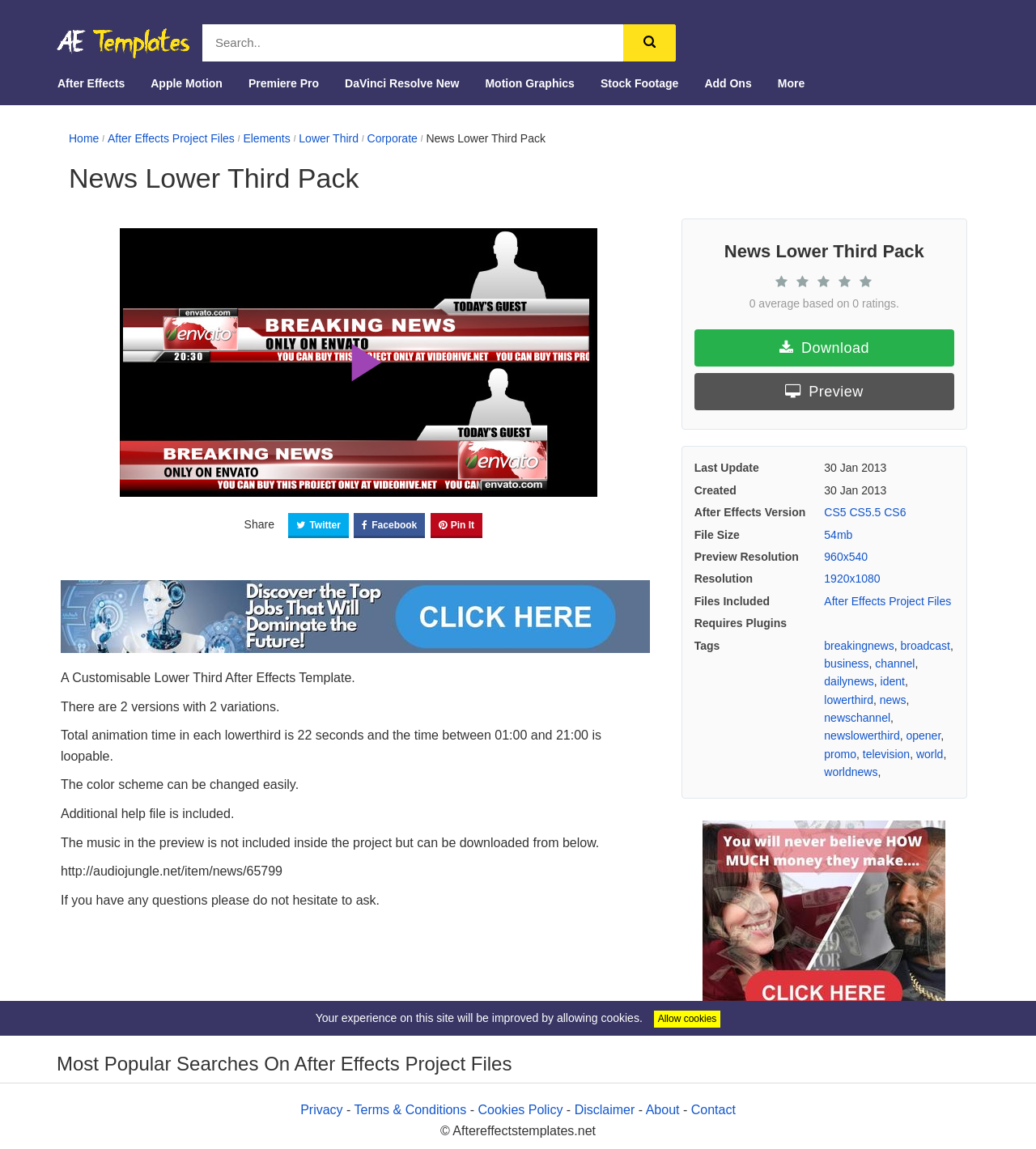Provide a thorough description of the webpage's content and layout.

The webpage is about a product called "News Lower Third Pack" which is an After Effects project file. At the top, there is a heading with the website's name "aftereffectstemplates.net" and a search bar. Below the search bar, there are several links to different categories such as "After Effects", "Apple Motion", "Premiere Pro", and more.

On the left side, there is a vertical menu with links to "Home", "After Effects Project Files", "Elements", "Lower Third", and "Corporate". Below the menu, there is a heading with the product name "News Lower Third Pack" and a video player with a play button.

On the right side, there is a section with details about the product. It includes a description of the product, stating that it is a customizable lower third After Effects template with two versions and two variations. The animation time is 22 seconds, and the color scheme can be easily changed. There is also additional help file included, and the music in the preview is not included but can be downloaded separately.

Below the description, there are several static text elements with information about the product, such as the average rating, last update, creation date, After Effects version, file size, preview resolution, and resolution. There are also links to download and preview the product.

At the bottom, there are social media links to share the product on Twitter, Facebook, and Pinterest.